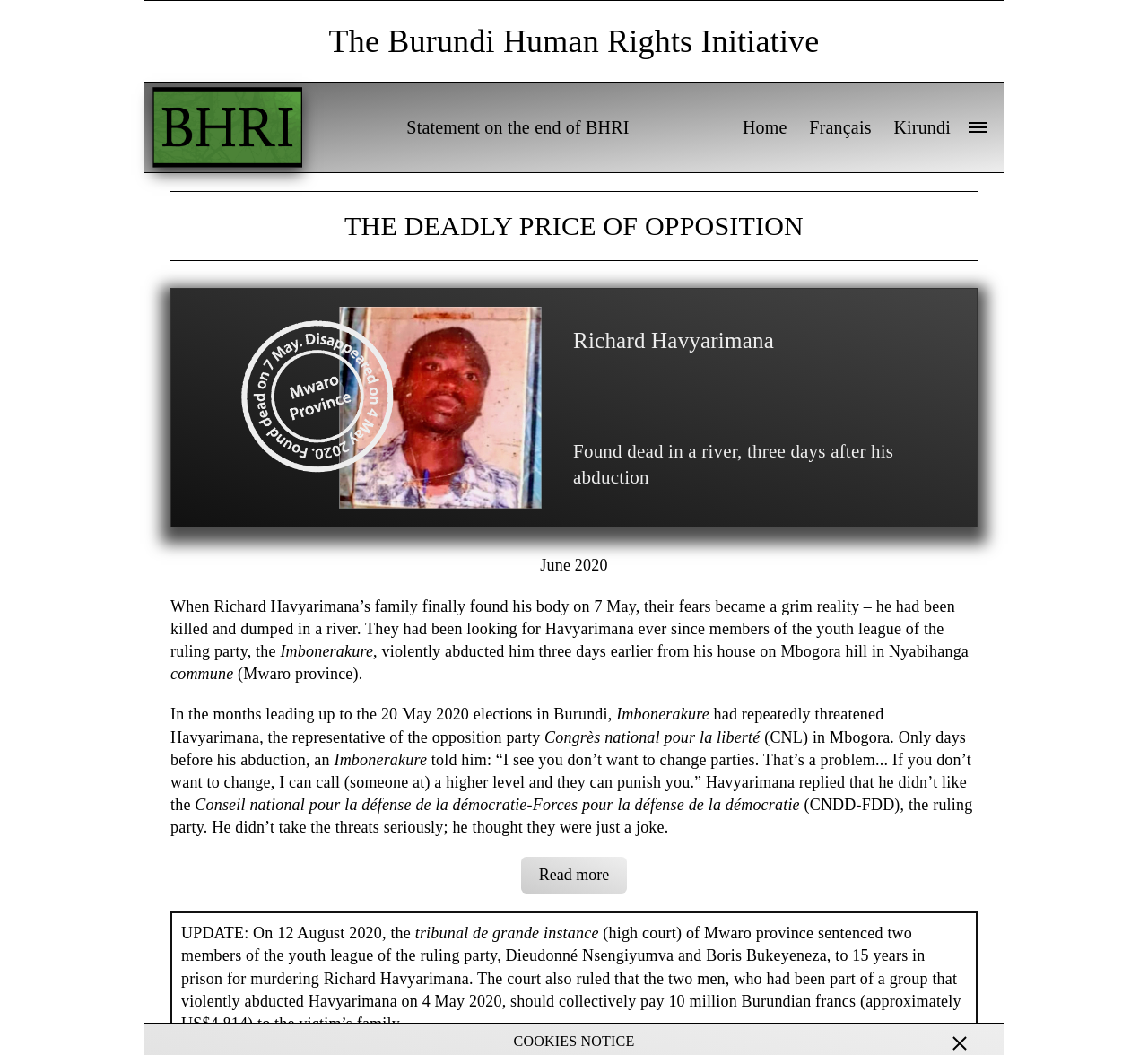Identify the bounding box coordinates for the UI element described as follows: alt="The Burundi Human Rights Initiative". Use the format (top-left x, top-left y, bottom-right x, bottom-right y) and ensure all values are floating point numbers between 0 and 1.

[0.133, 0.111, 0.263, 0.128]